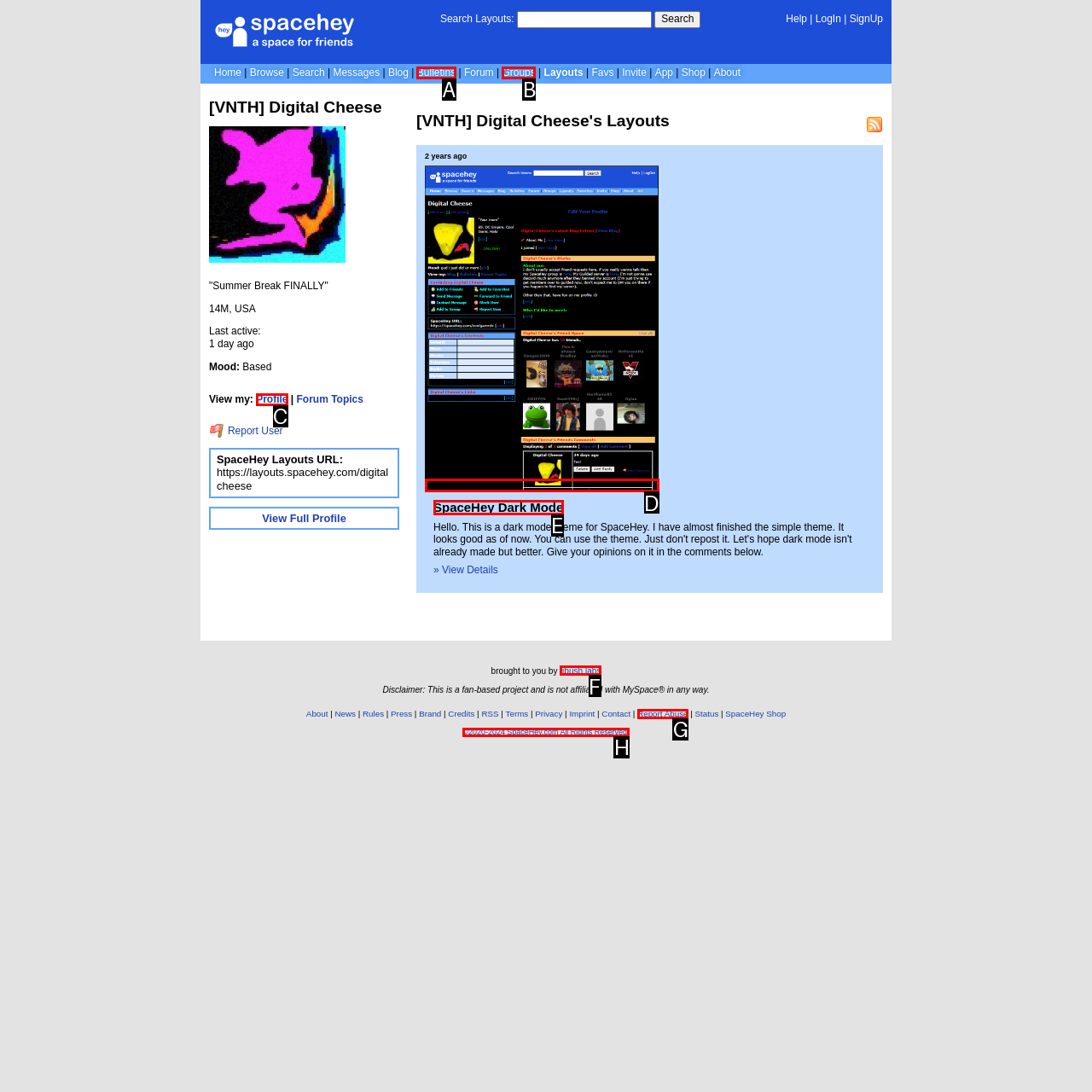With the provided description: ©2020-2024 SpaceHey.com All Rights Reserved., select the most suitable HTML element. Respond with the letter of the selected option.

H